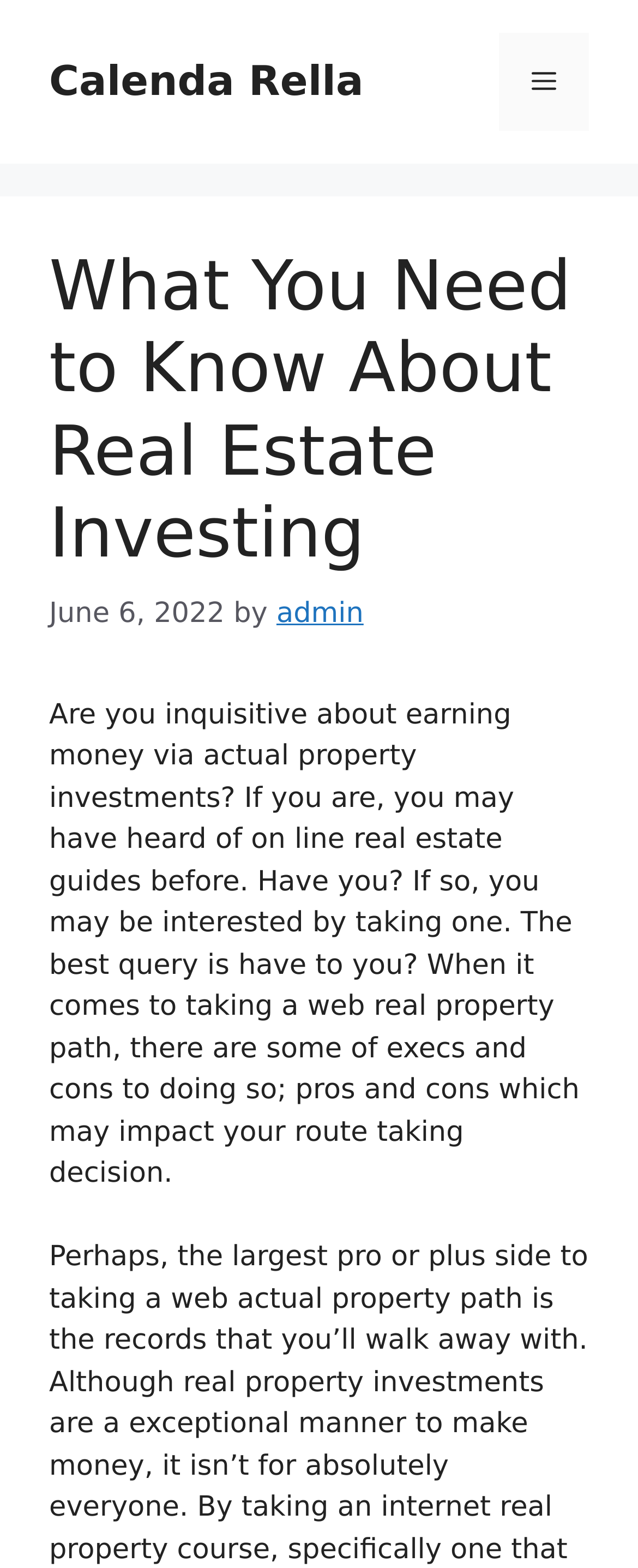Provide a single word or phrase answer to the question: 
What is the topic of the article?

Real Estate Investing